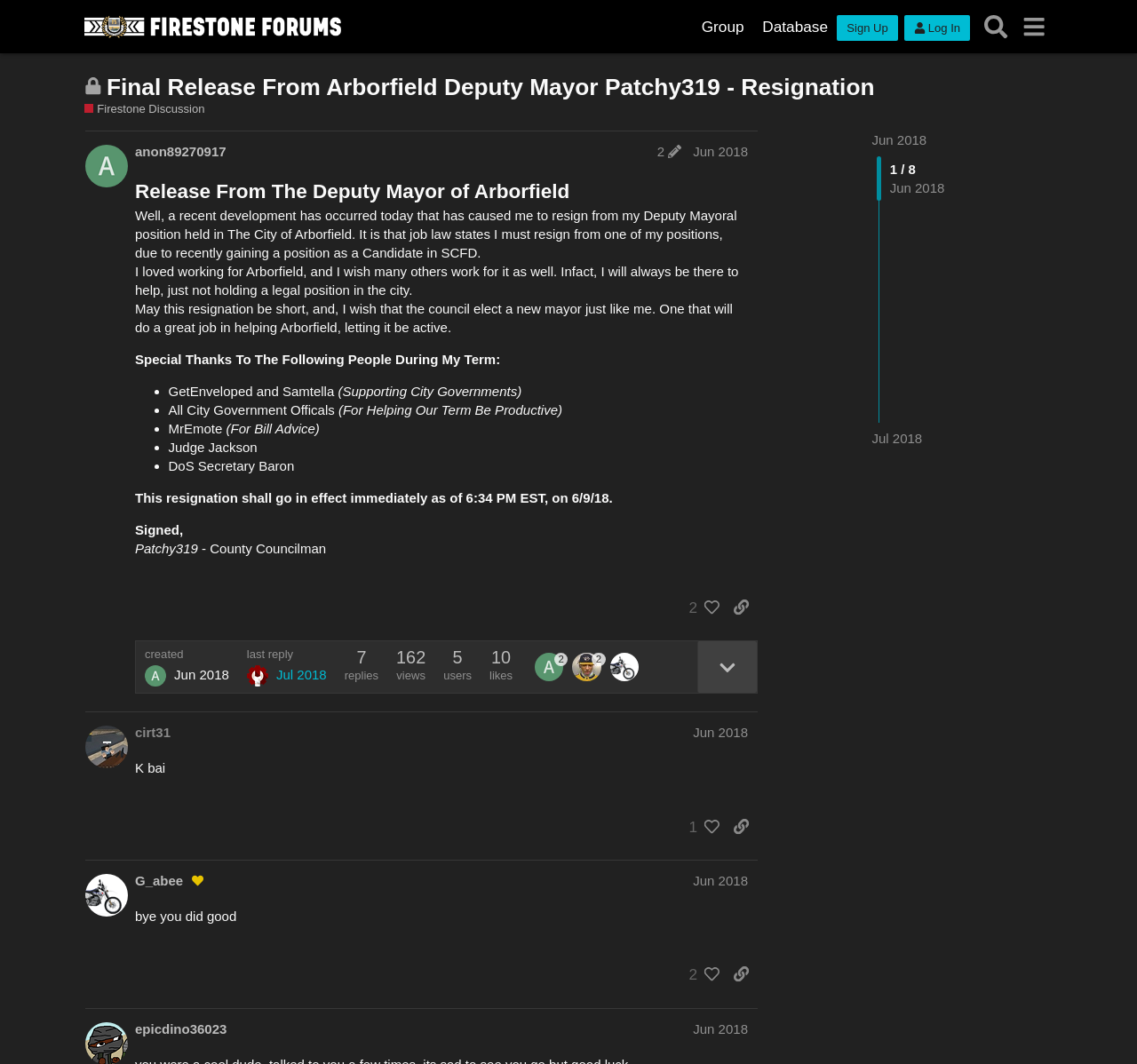Based on the element description alt="State of Firestone Forums", identify the bounding box of the UI element in the given webpage screenshot. The coordinates should be in the format (top-left x, top-left y, bottom-right x, bottom-right y) and must be between 0 and 1.

[0.074, 0.008, 0.303, 0.042]